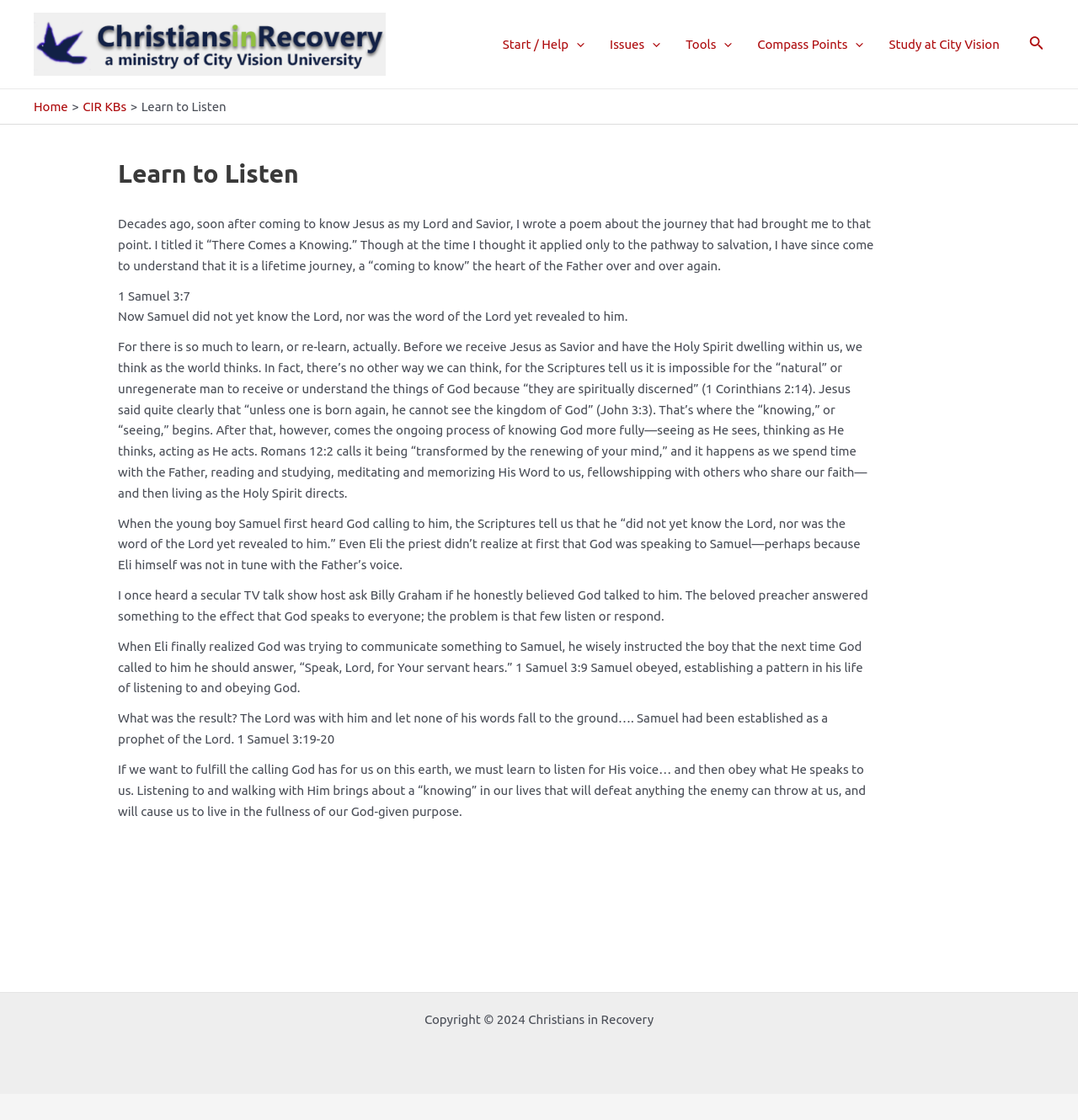Locate the bounding box for the described UI element: "Start / Help". Ensure the coordinates are four float numbers between 0 and 1, formatted as [left, top, right, bottom].

[0.455, 0.013, 0.554, 0.066]